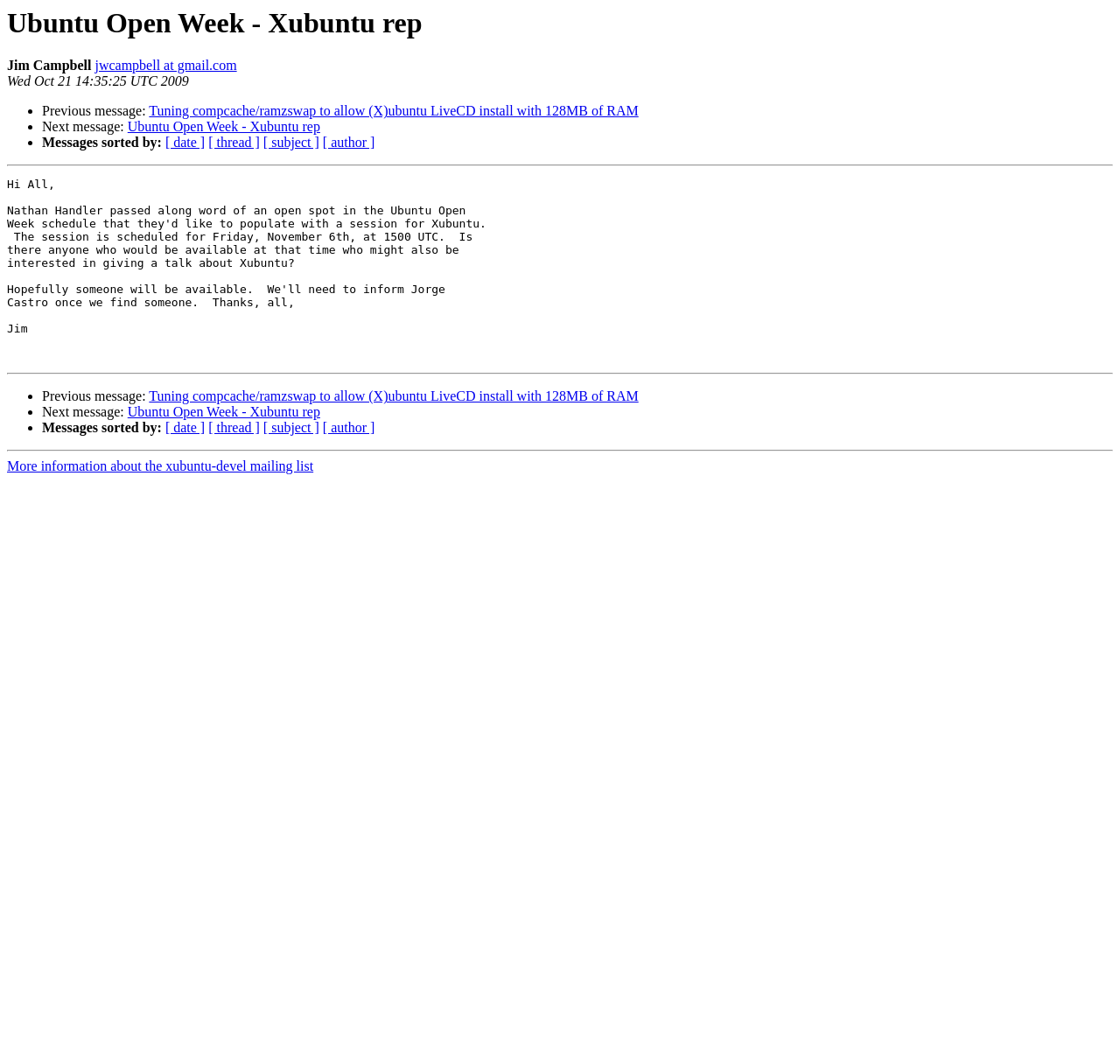Identify the bounding box for the UI element specified in this description: "[ author ]". The coordinates must be four float numbers between 0 and 1, formatted as [left, top, right, bottom].

[0.288, 0.395, 0.335, 0.409]